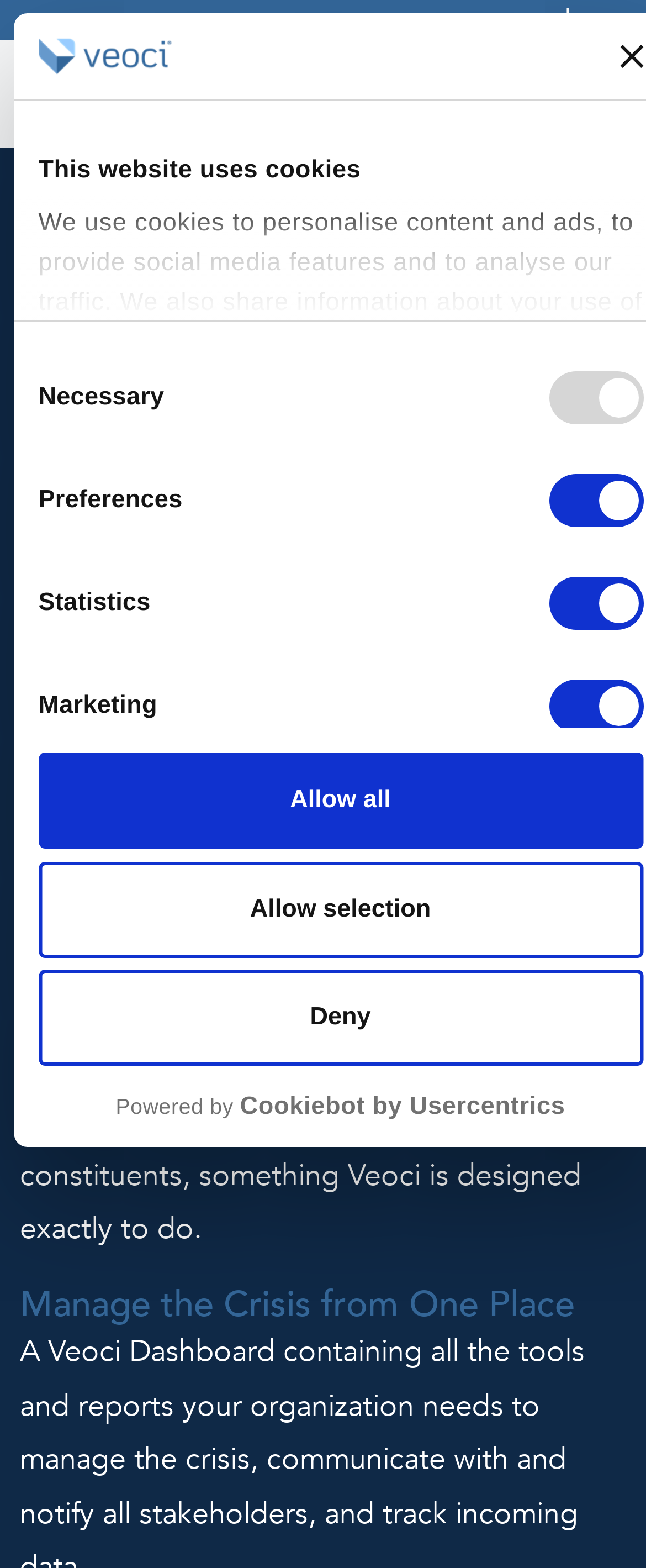Generate a detailed explanation of the webpage's features and information.

The webpage is about Veoci's COVID-19 Response Solution. At the top left corner, there is a logo image. On the top right corner, there is a close banner button with an image inside. Below the logo, there is a heading that says "This website uses cookies" and a set of checkboxes with labels "Necessary", "Preferences", "Statistics", and "Marketing" to manage cookie preferences. 

Below the cookie management section, there are three buttons: "Deny", "Allow selection", and "Allow all". On the right side of these buttons, there is a link "Show details". 

At the bottom of the page, there is a link "logo - opens in a new window" with a "Powered by" text and "Cookiebot by Usercentrics" text next to it. 

On the top right corner, there is a "Login" link, followed by a separator, and then a logo link. 

Below the top navigation section, there is a prominent heading "Respond to COVID-19 as an Organization" and a paragraph of text that describes how Veoci's solution can help organizations respond to the pandemic. 

Finally, there is another heading "Manage the Crisis from One Place" at the bottom of the page. There is also a "Request A Demo" link on the top right side of the page.